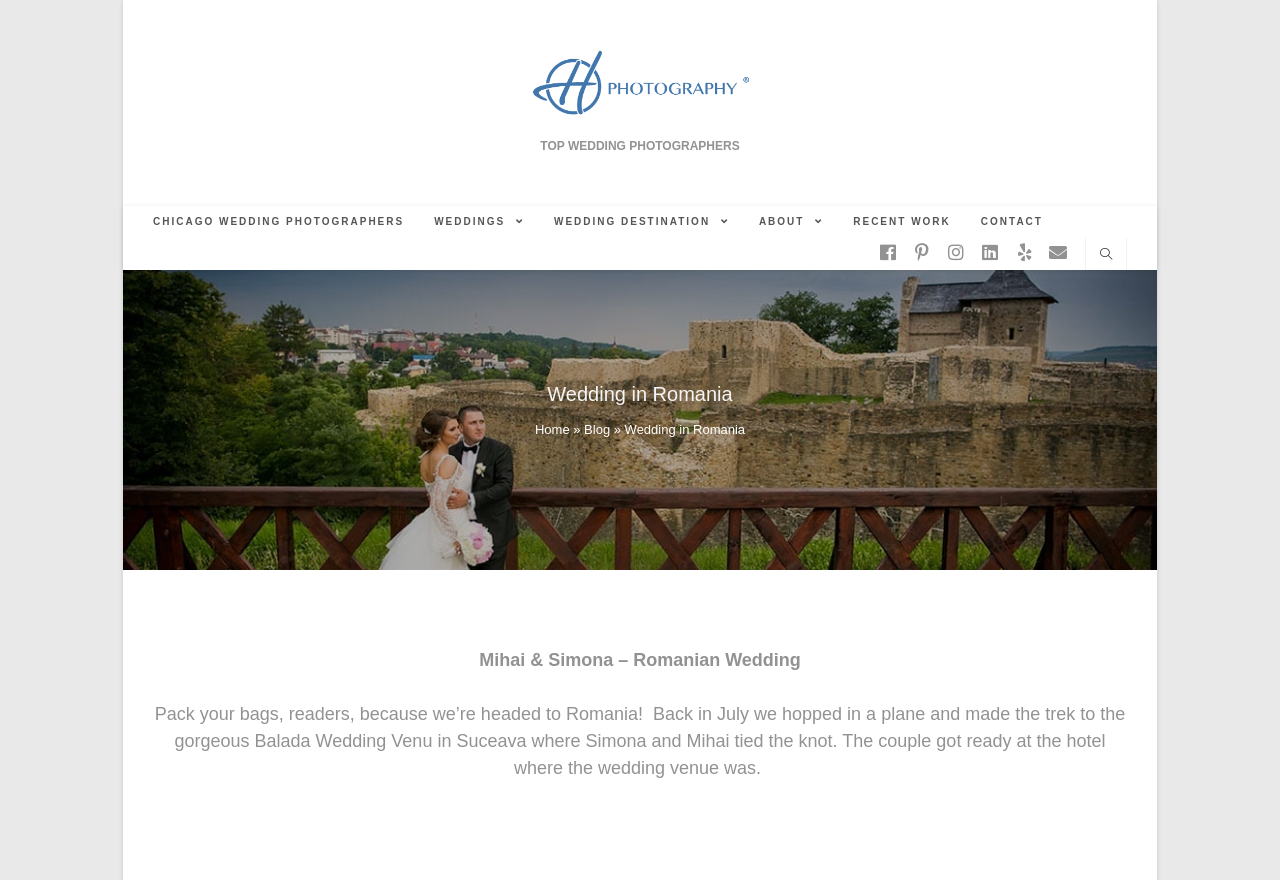Generate the text content of the main heading of the webpage.

Wedding in Romania